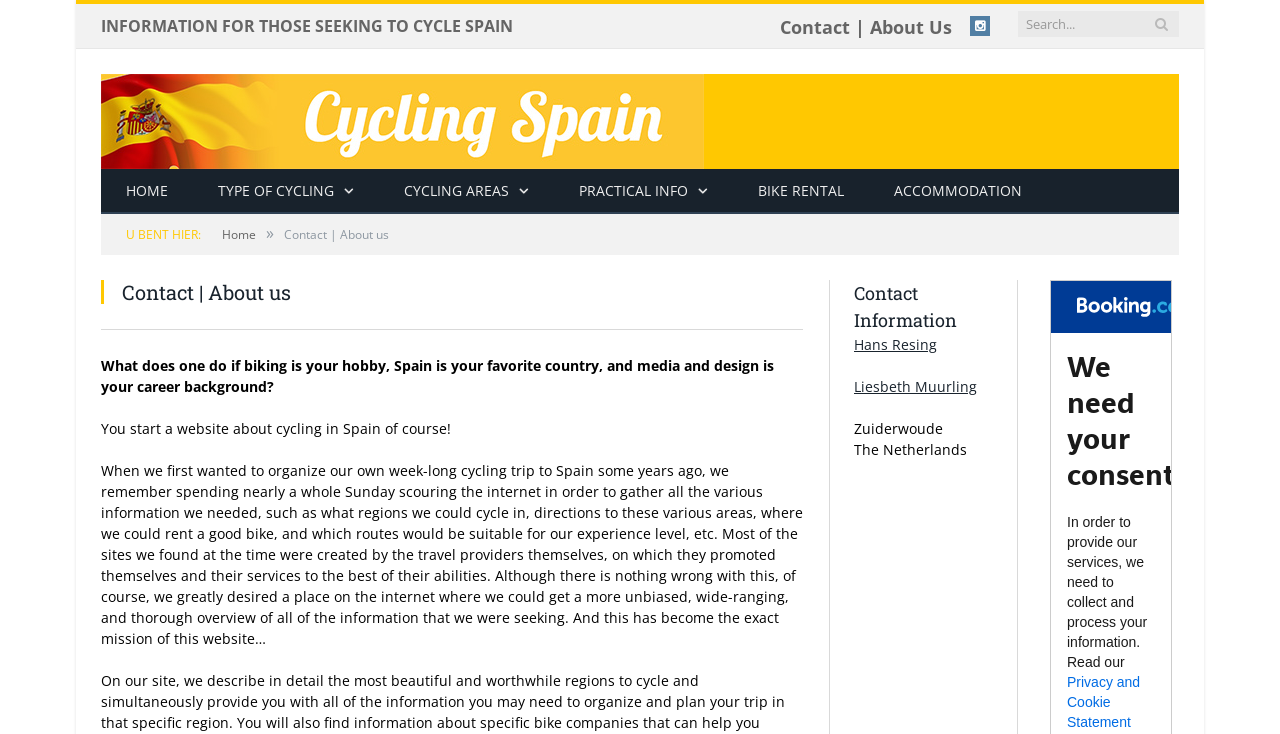Bounding box coordinates are specified in the format (top-left x, top-left y, bottom-right x, bottom-right y). All values are floating point numbers bounded between 0 and 1. Please provide the bounding box coordinate of the region this sentence describes: Practical Info

[0.433, 0.23, 0.573, 0.292]